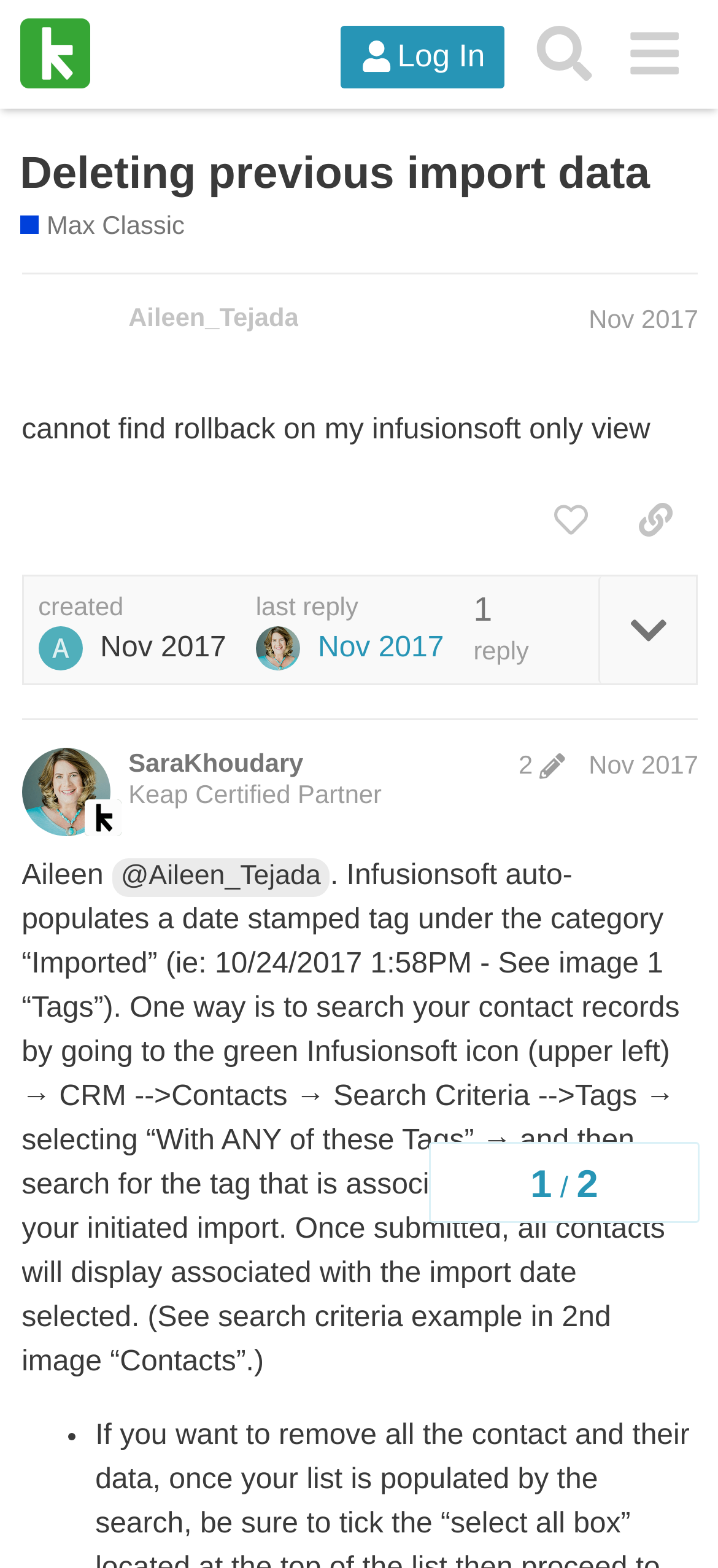Provide the bounding box coordinates for the UI element that is described by this text: "2". The coordinates should be in the form of four float numbers between 0 and 1: [left, top, right, bottom].

[0.707, 0.479, 0.802, 0.498]